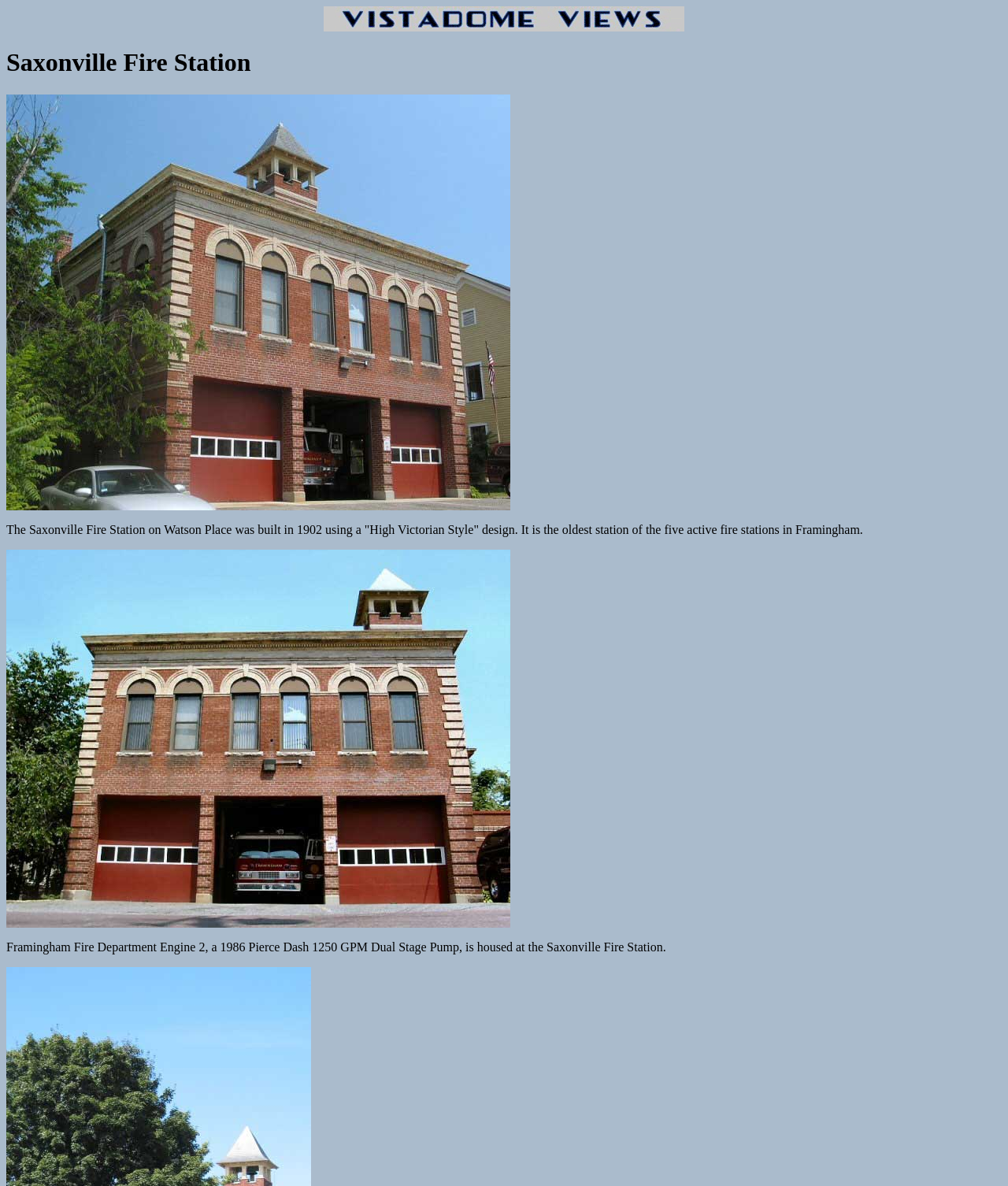How many fire stations are active in Framingham?
Please provide a comprehensive answer based on the details in the screenshot.

The answer can be found in the StaticText element that describes the Saxonville Fire Station, which states that it is the oldest station of the five active fire stations in Framingham.